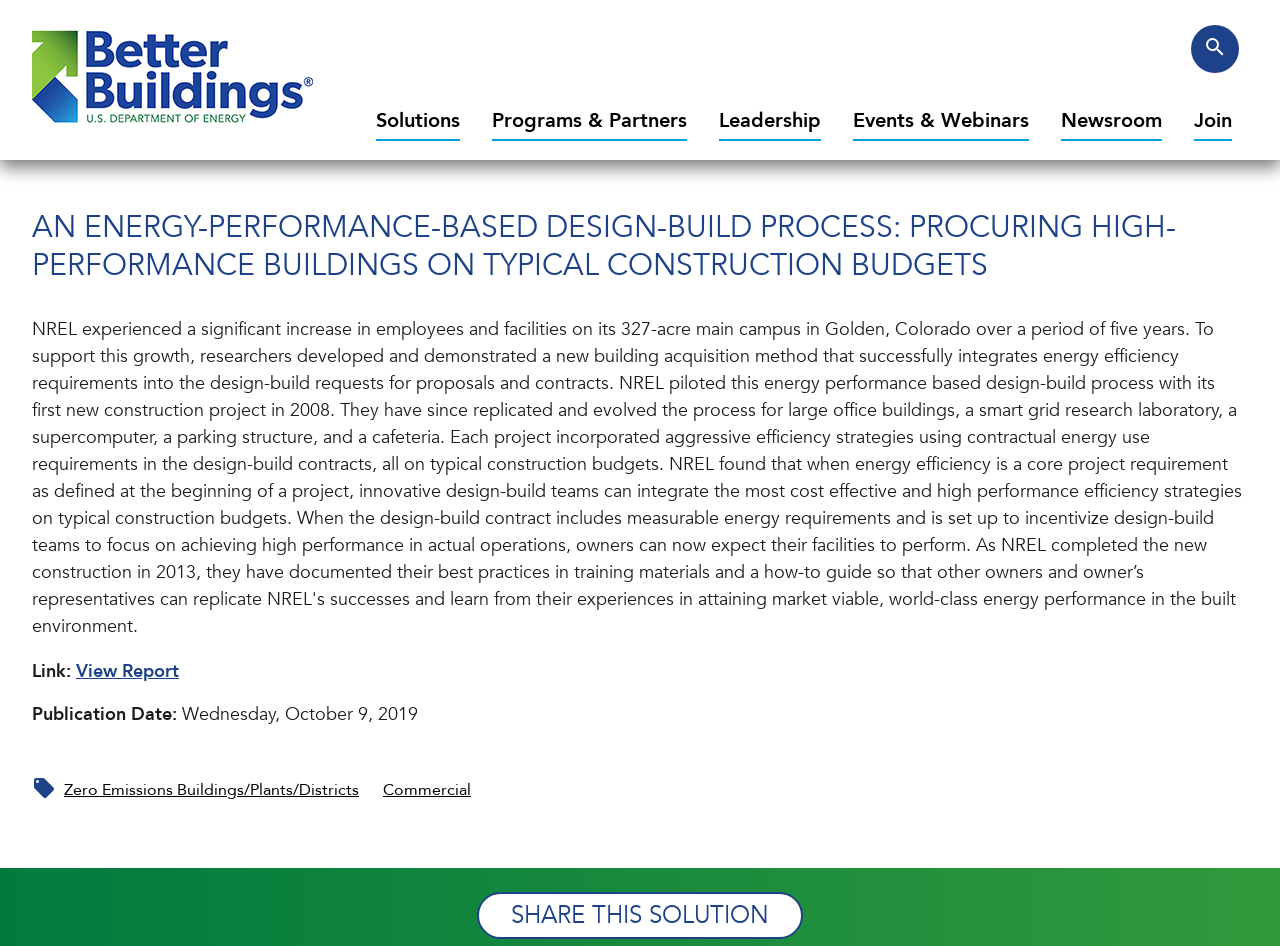Determine the bounding box coordinates of the clickable area required to perform the following instruction: "View the report". The coordinates should be represented as four float numbers between 0 and 1: [left, top, right, bottom].

[0.059, 0.697, 0.14, 0.723]